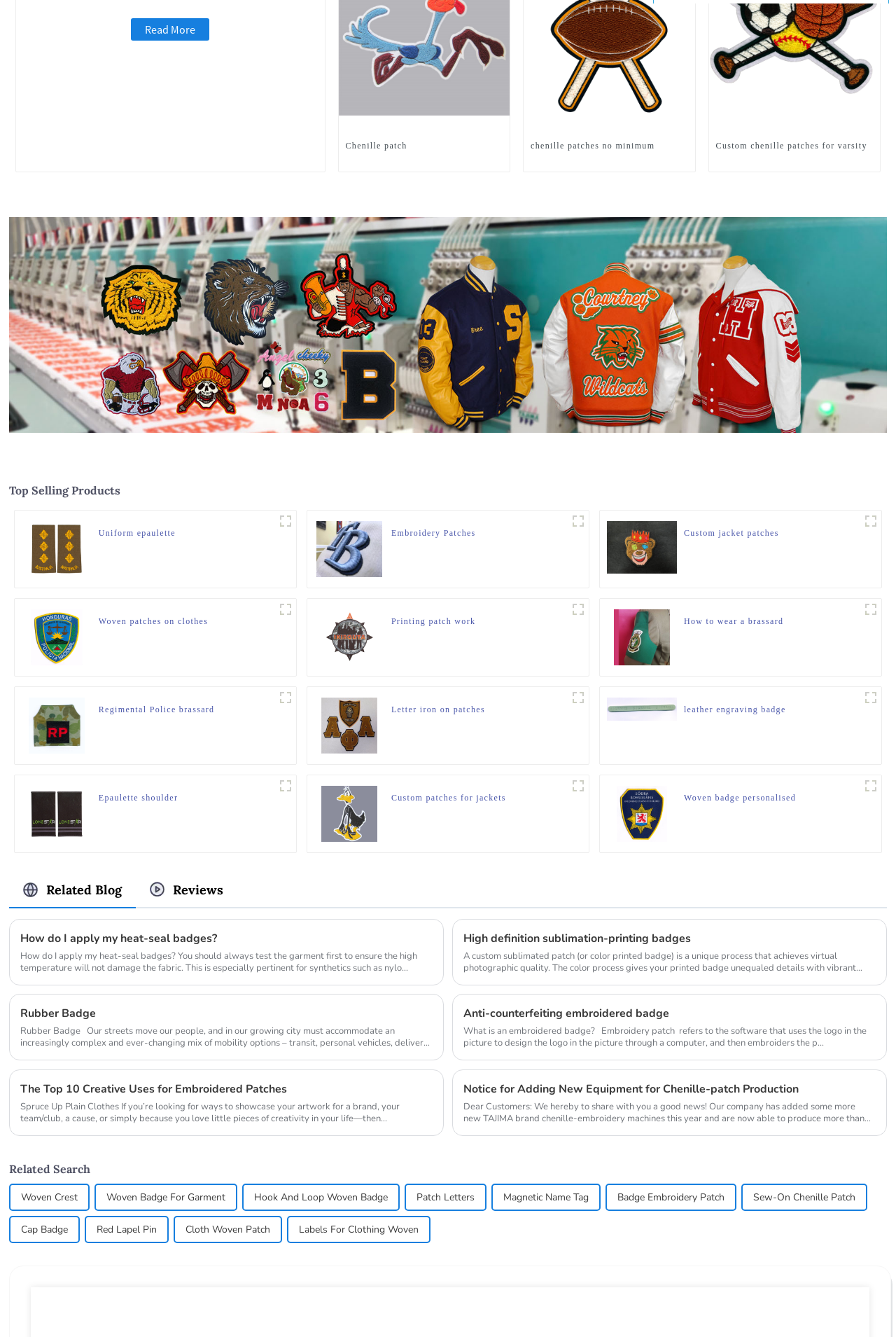Can you identify the bounding box coordinates of the clickable region needed to carry out this instruction: 'Explore 'Top Selling Products''? The coordinates should be four float numbers within the range of 0 to 1, stated as [left, top, right, bottom].

[0.01, 0.361, 0.99, 0.372]